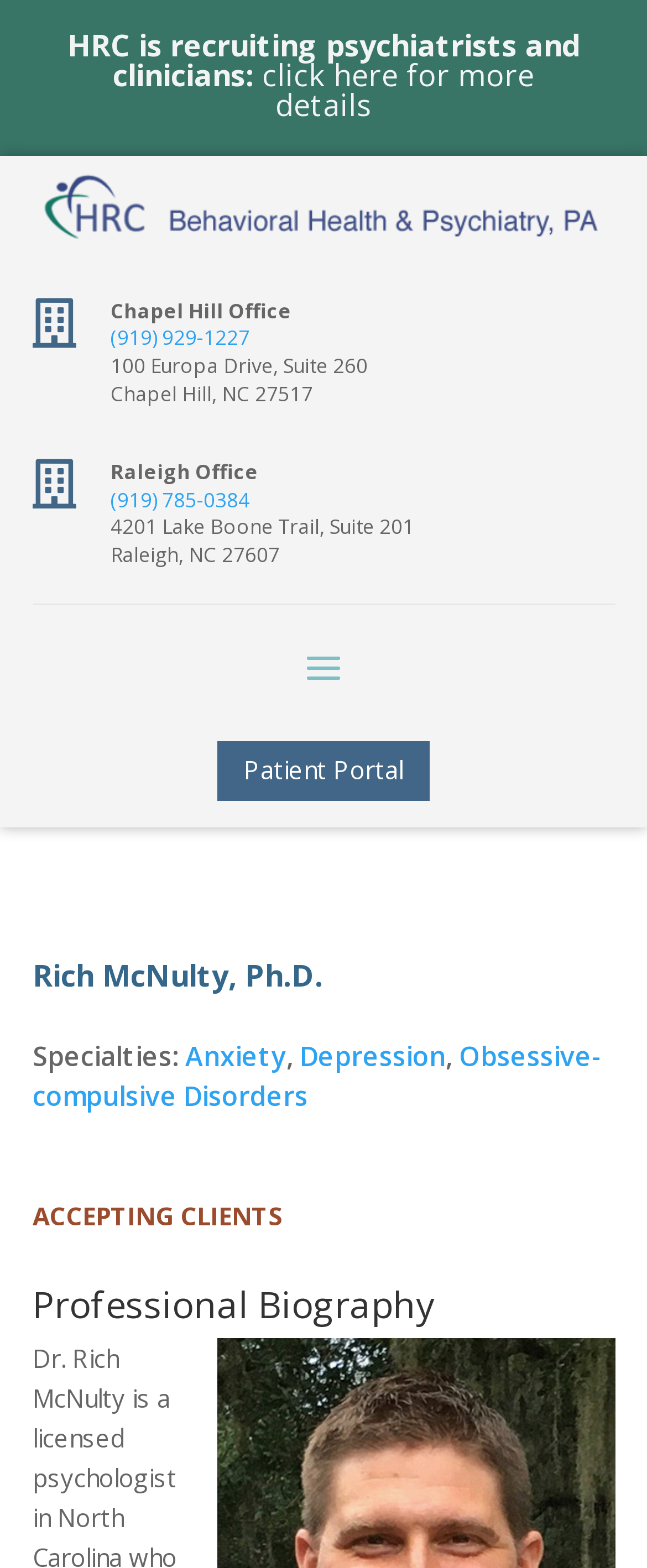What is the phone number of the Raleigh Office?
Based on the image, answer the question in a detailed manner.

I looked for the phone number associated with the Raleigh Office and found it to be (919) 785-0384, which is listed next to the office address.